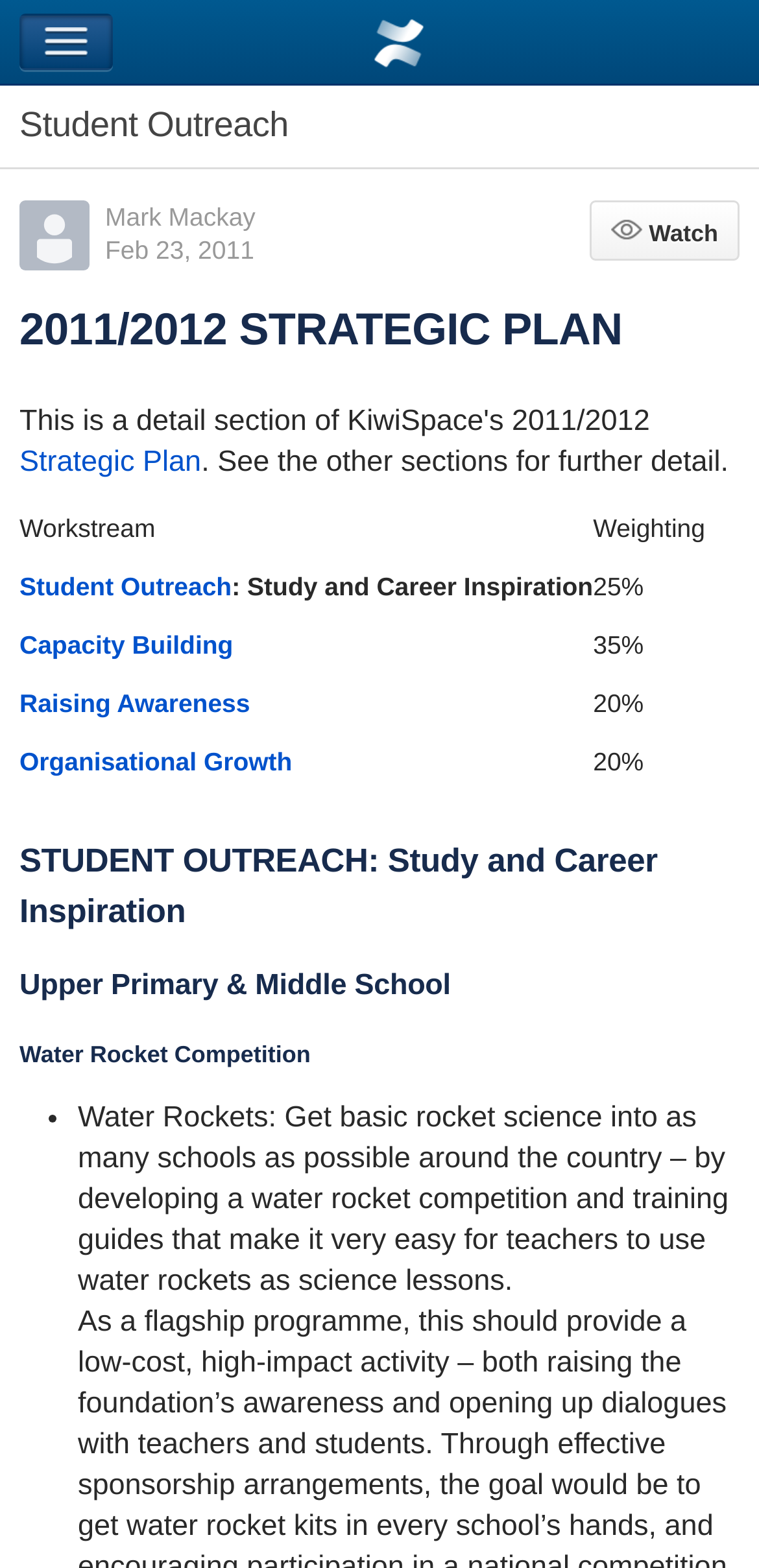Highlight the bounding box coordinates of the element you need to click to perform the following instruction: "View Mark Mackay's profile."

[0.138, 0.129, 0.337, 0.147]